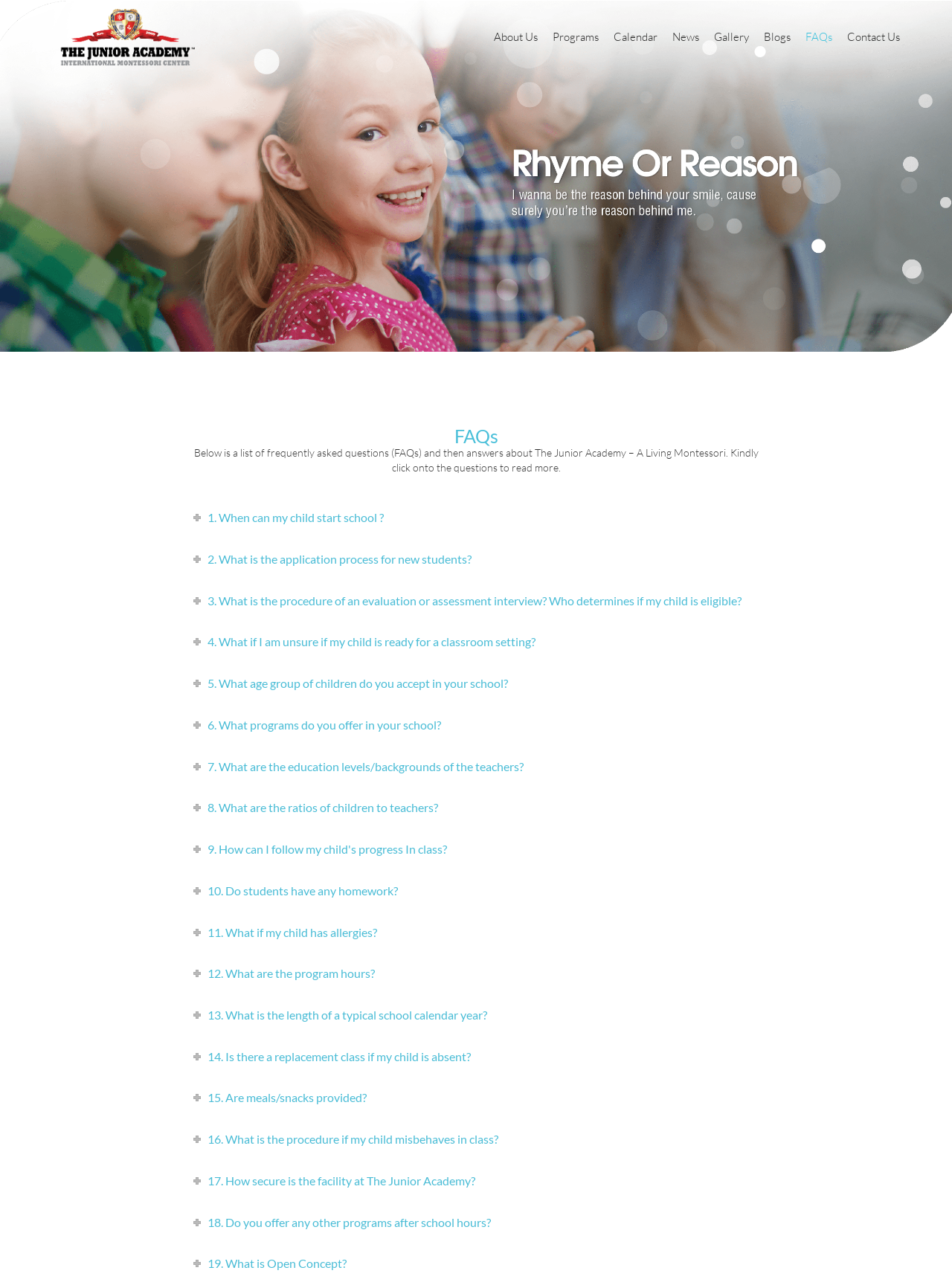Extract the bounding box coordinates of the UI element described by: "Gatify". The coordinates should include four float numbers ranging from 0 to 1, e.g., [left, top, right, bottom].

None